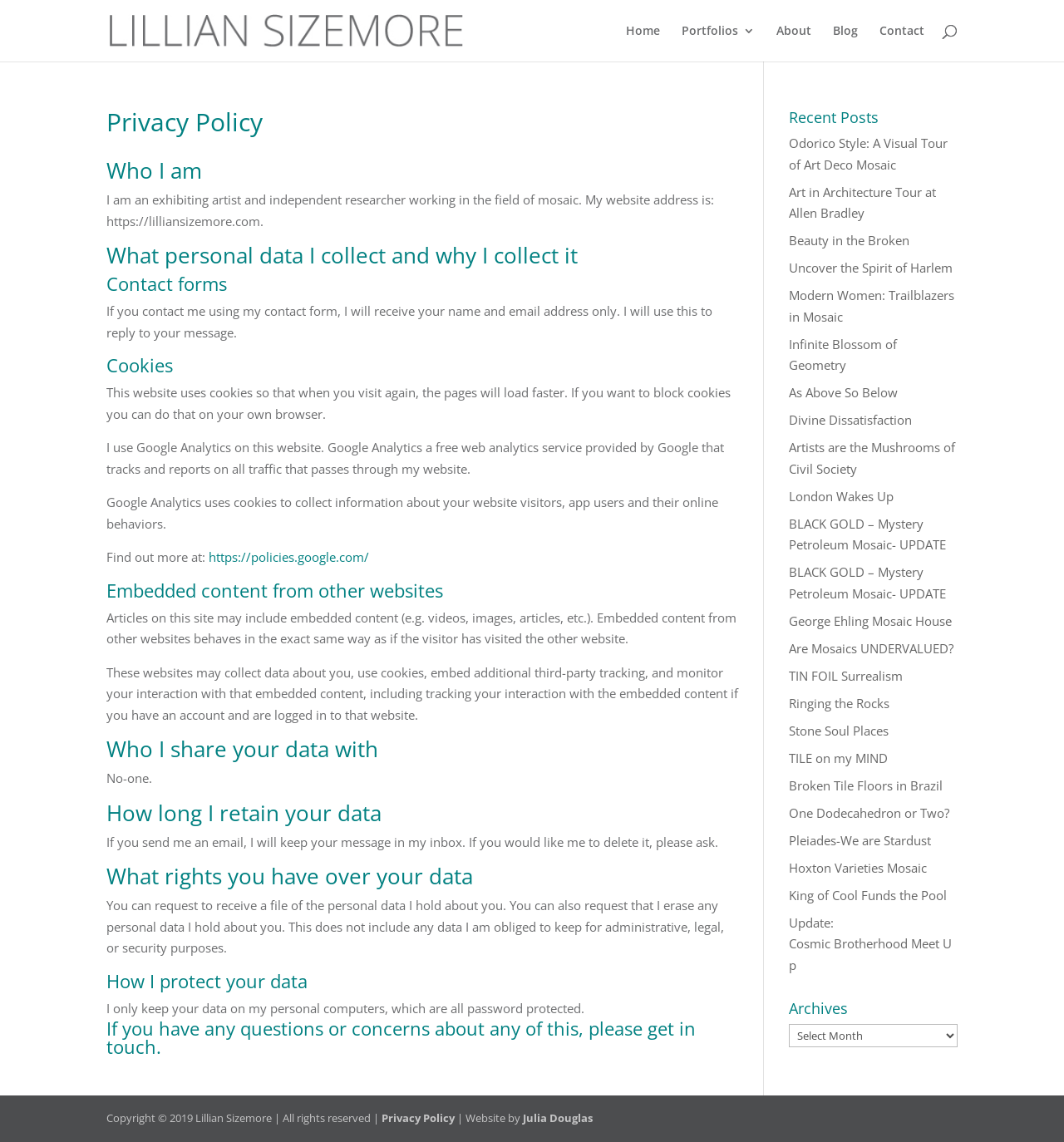Offer an extensive depiction of the webpage and its key elements.

This webpage is the privacy policy page of Lillian Sizemore, an exhibiting artist and independent researcher working in the field of mosaic. At the top of the page, there is a navigation menu with links to "Home", "Portfolios 3", "About", "Blog", and "Contact". Below the navigation menu, there is a search bar.

The main content of the page is divided into several sections, each with a heading. The first section is "Privacy Policy", followed by "Who I am", which provides a brief introduction to Lillian Sizemore. The next section is "What personal data I collect and why I collect it", which explains the purpose of collecting personal data.

The subsequent sections include "Contact forms", "Cookies", "Embedded content from other websites", "Who I share your data with", "How long I retain your data", "What rights you have over your data", and "How I protect your data". Each section provides detailed information about Lillian Sizemore's privacy policy.

On the right side of the page, there is a section titled "Recent Posts", which lists 25 links to blog posts, each with a title. The titles of the blog posts are related to art, architecture, and mosaic.

At the bottom of the page, there is a footer section with copyright information, a link to the privacy policy, and a credit to the website designer, Julia Douglas.